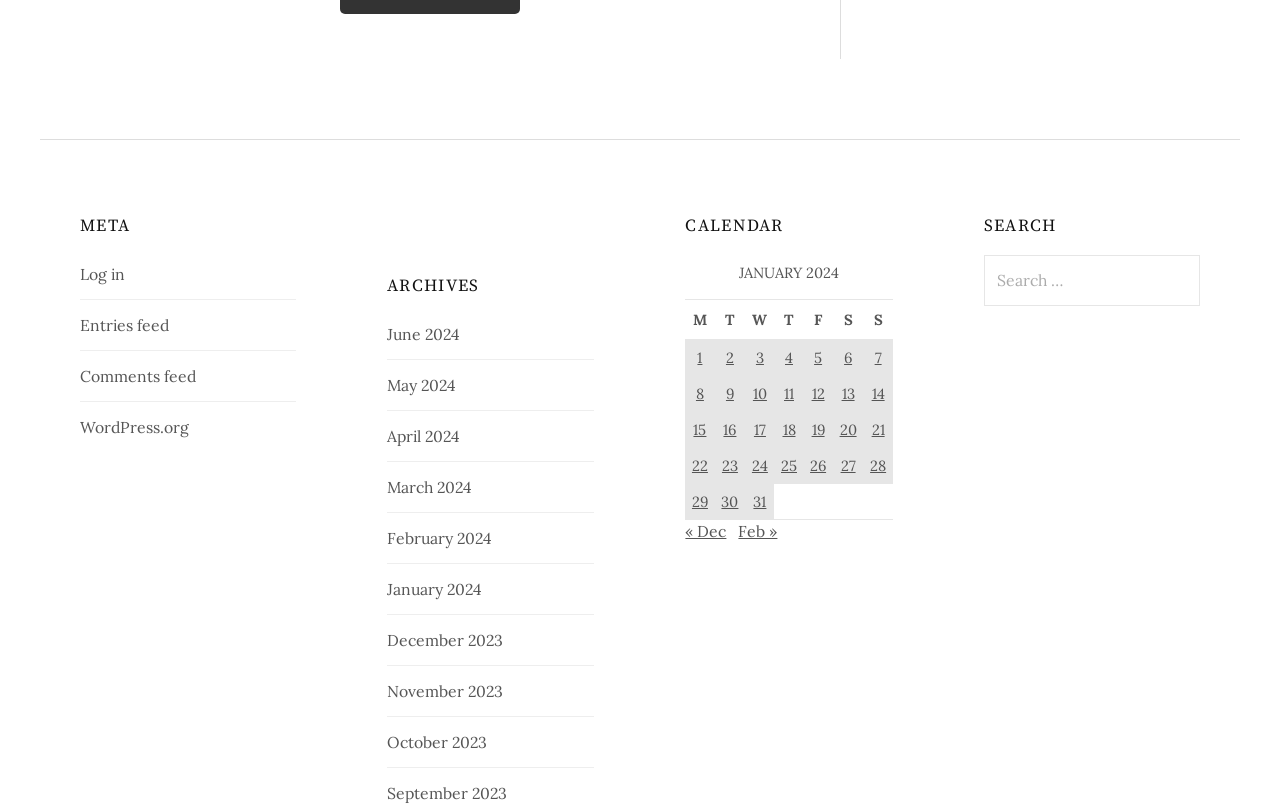Find the bounding box coordinates for the area you need to click to carry out the instruction: "View May 2024 archives". The coordinates should be four float numbers between 0 and 1, indicated as [left, top, right, bottom].

[0.302, 0.463, 0.356, 0.487]